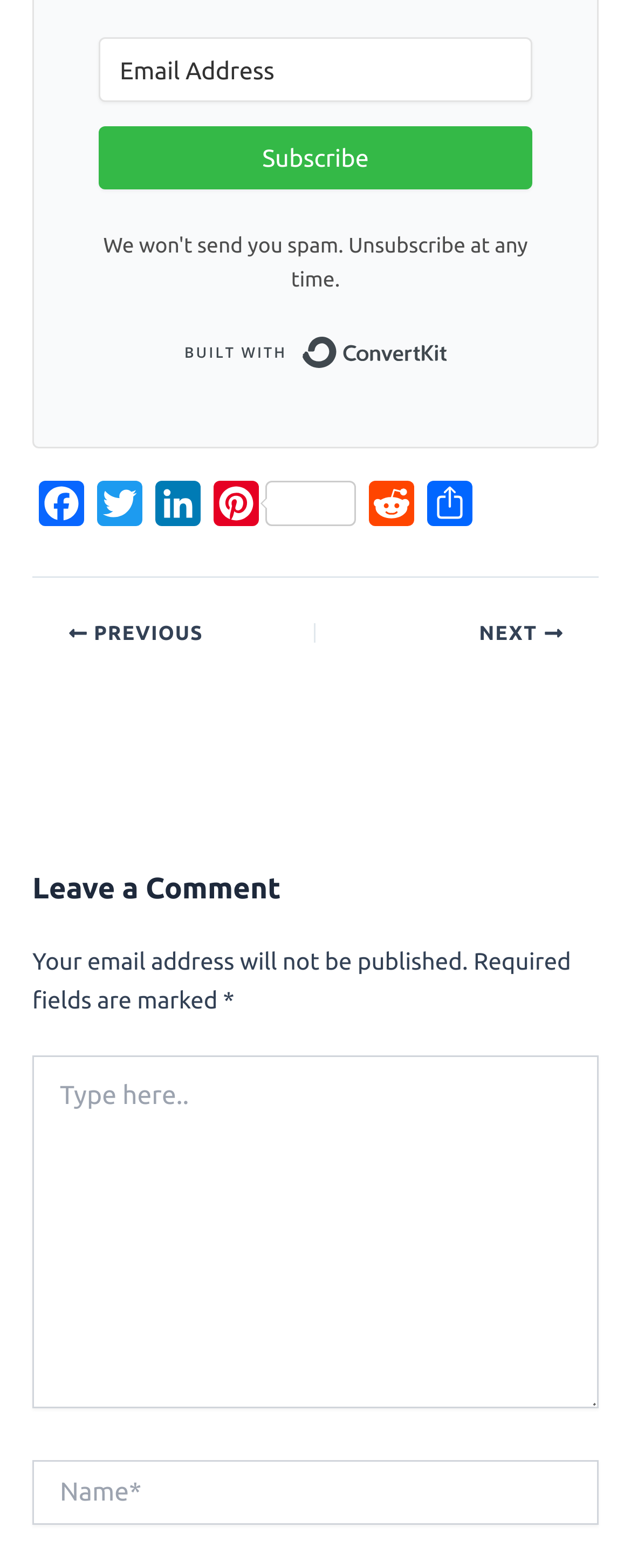Locate the bounding box of the UI element based on this description: "parent_node: Name* name="author" placeholder="Name*"". Provide four float numbers between 0 and 1 as [left, top, right, bottom].

[0.051, 0.931, 0.949, 0.973]